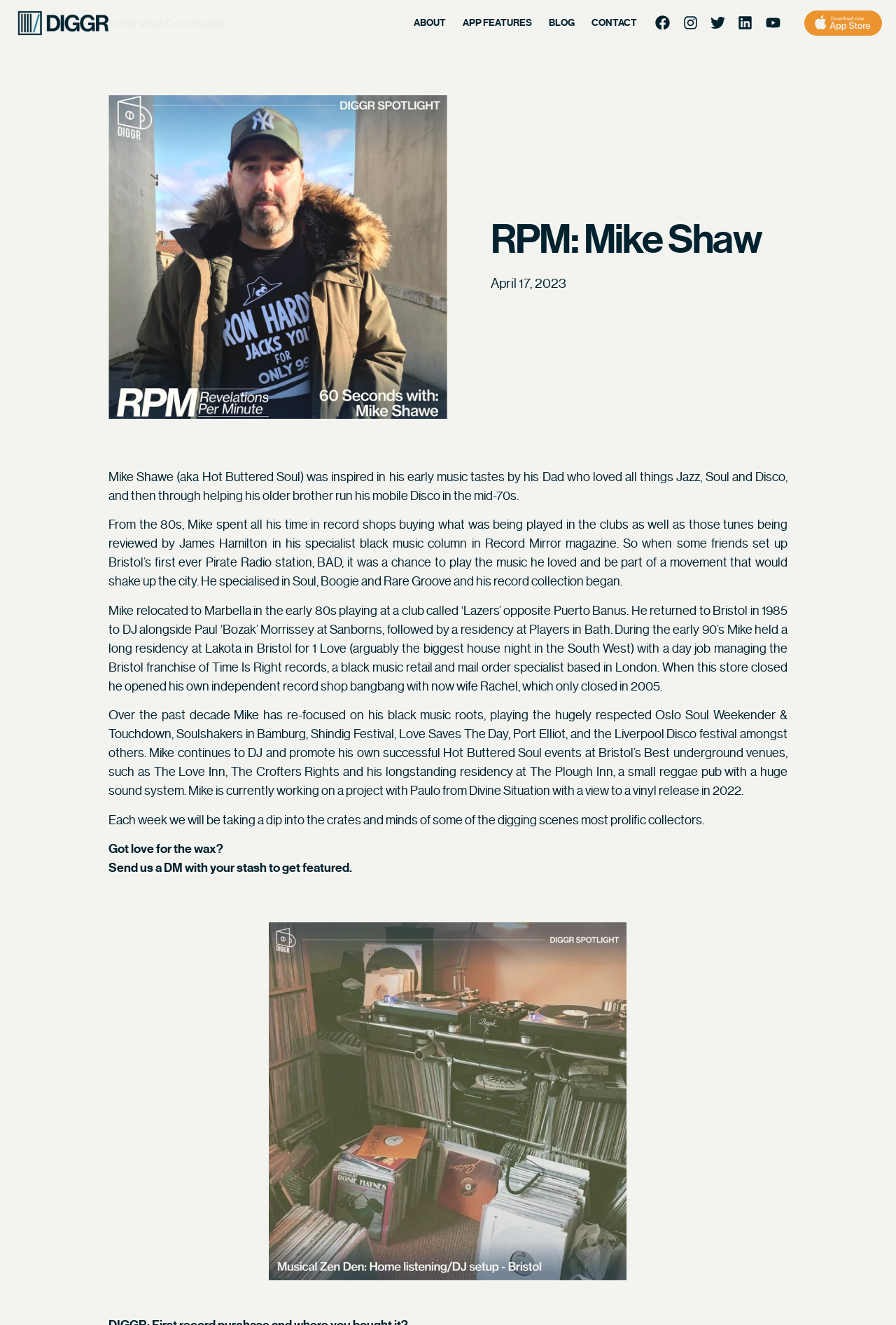Provide a brief response using a word or short phrase to this question:
What is the theme of the webpage?

Music